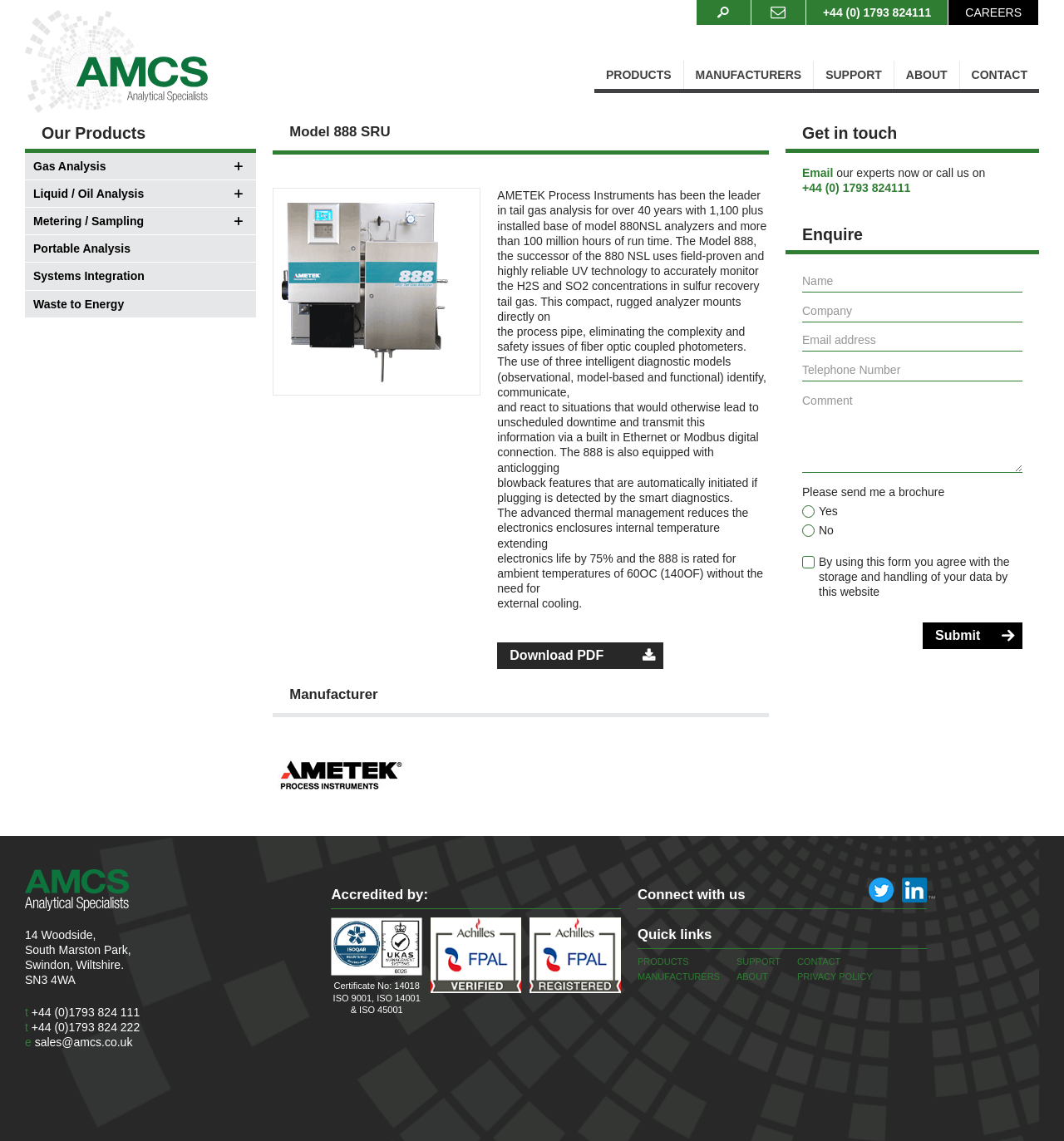Indicate the bounding box coordinates of the element that needs to be clicked to satisfy the following instruction: "Fill in the 'Name' textbox". The coordinates should be four float numbers between 0 and 1, i.e., [left, top, right, bottom].

[0.754, 0.237, 0.961, 0.256]